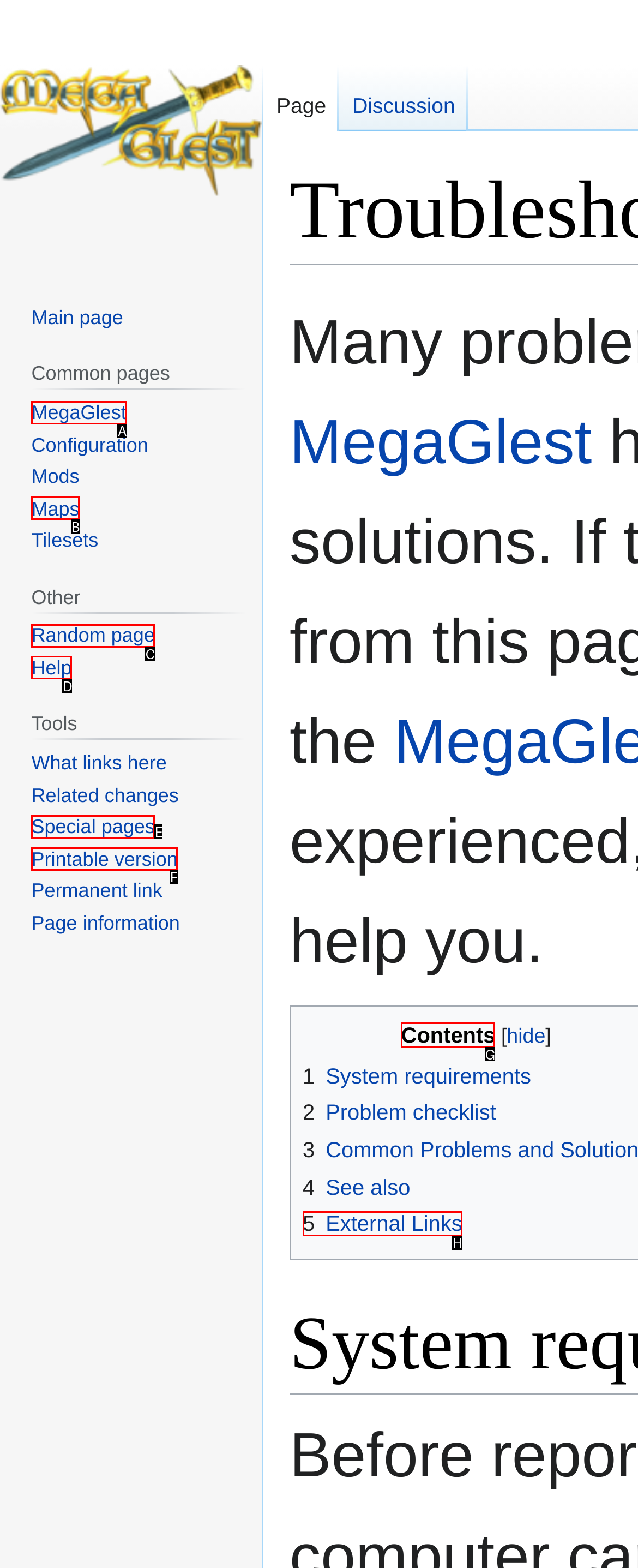Identify the letter of the UI element needed to carry out the task: View contents
Reply with the letter of the chosen option.

G